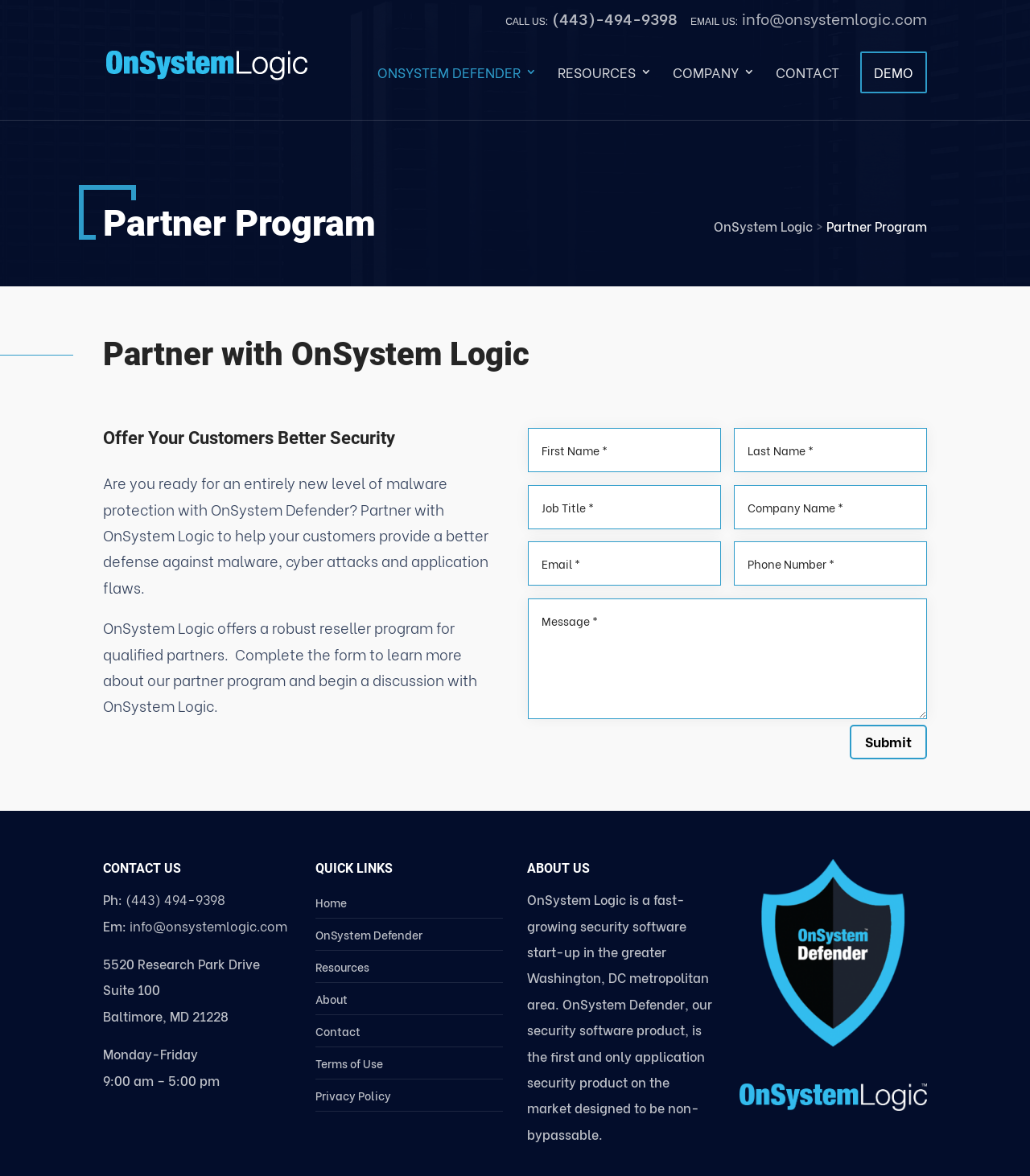Offer a detailed explanation of the webpage layout and contents.

The webpage is about OnSystem Logic, a security software company, and its partner program. At the top, there is a navigation menu with links to "ONSYSTEM DEFENDER 3", "RESOURCES 3", "COMPANY 3", "CONTACT", and "DEMO". Below the navigation menu, there is a heading "Partner Program" followed by a brief introduction to the partner program, which allows partners to offer their customers better security against malware, cyber attacks, and application flaws.

On the left side of the page, there is a section with the company's contact information, including phone number, email, and address. Below this section, there are two columns of links, one labeled "QUICK LINKS" and the other labeled "ABOUT US". The "QUICK LINKS" column has links to various pages on the website, such as "Home", "OnSystem Defender", and "Contact". The "ABOUT US" column has a brief description of the company and its product, OnSystem Defender.

In the main content area, there is a form with several text boxes and a "Submit" button, allowing users to learn more about the partner program. Above the form, there is a heading "Partner with OnSystem Logic" and a brief description of the benefits of partnering with the company.

At the bottom of the page, there is a figure with the company's favicon. There are also several images and icons scattered throughout the page, including the company's logo and a "Submit" button icon.